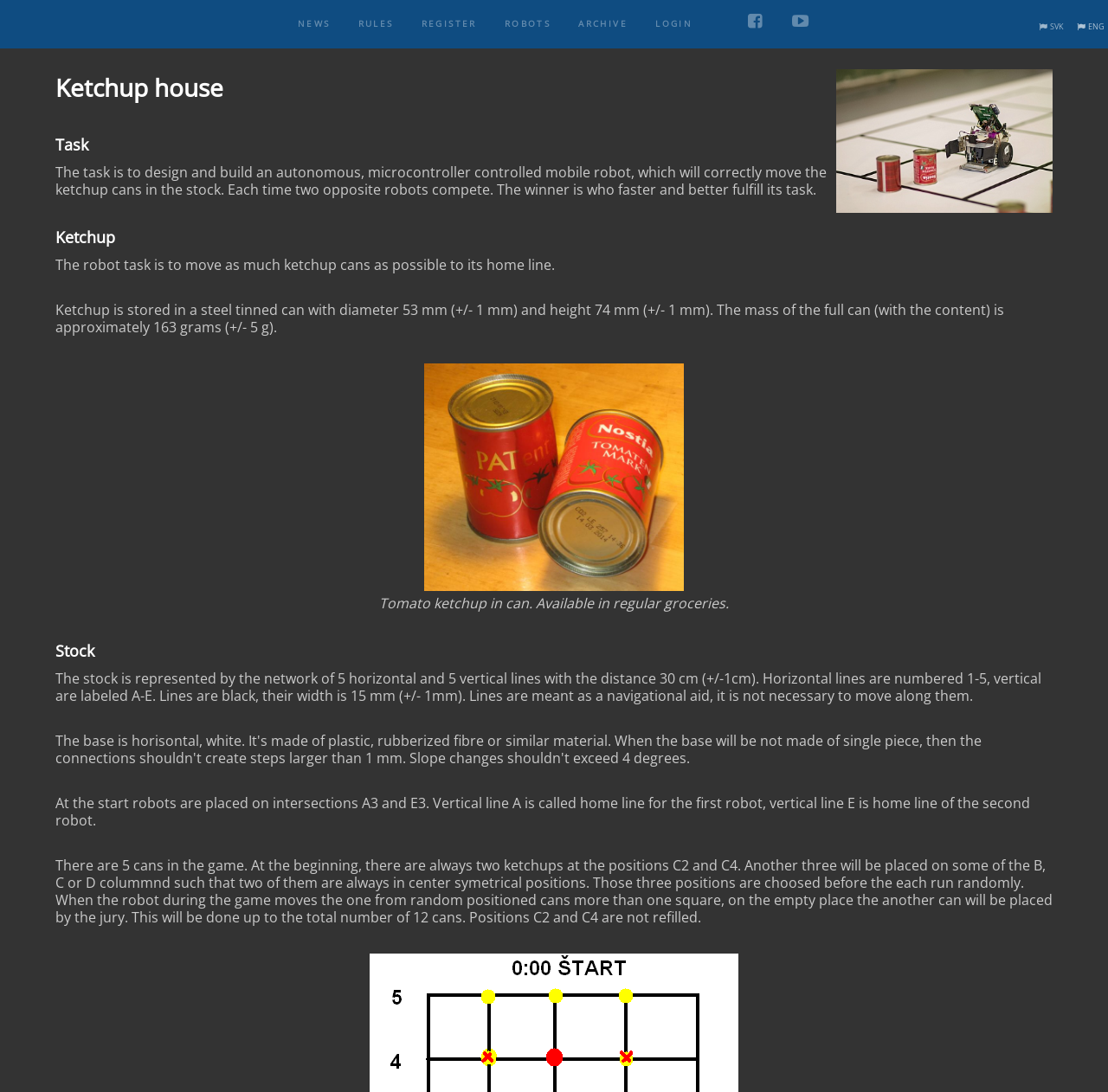What is the task of the robot?
Please respond to the question with a detailed and informative answer.

According to the webpage, the task is to design and build an autonomous, microcontroller controlled mobile robot, which will correctly move the ketchup cans in the stock. Each time two opposite robots compete. The winner is who faster and better fulfill its task.